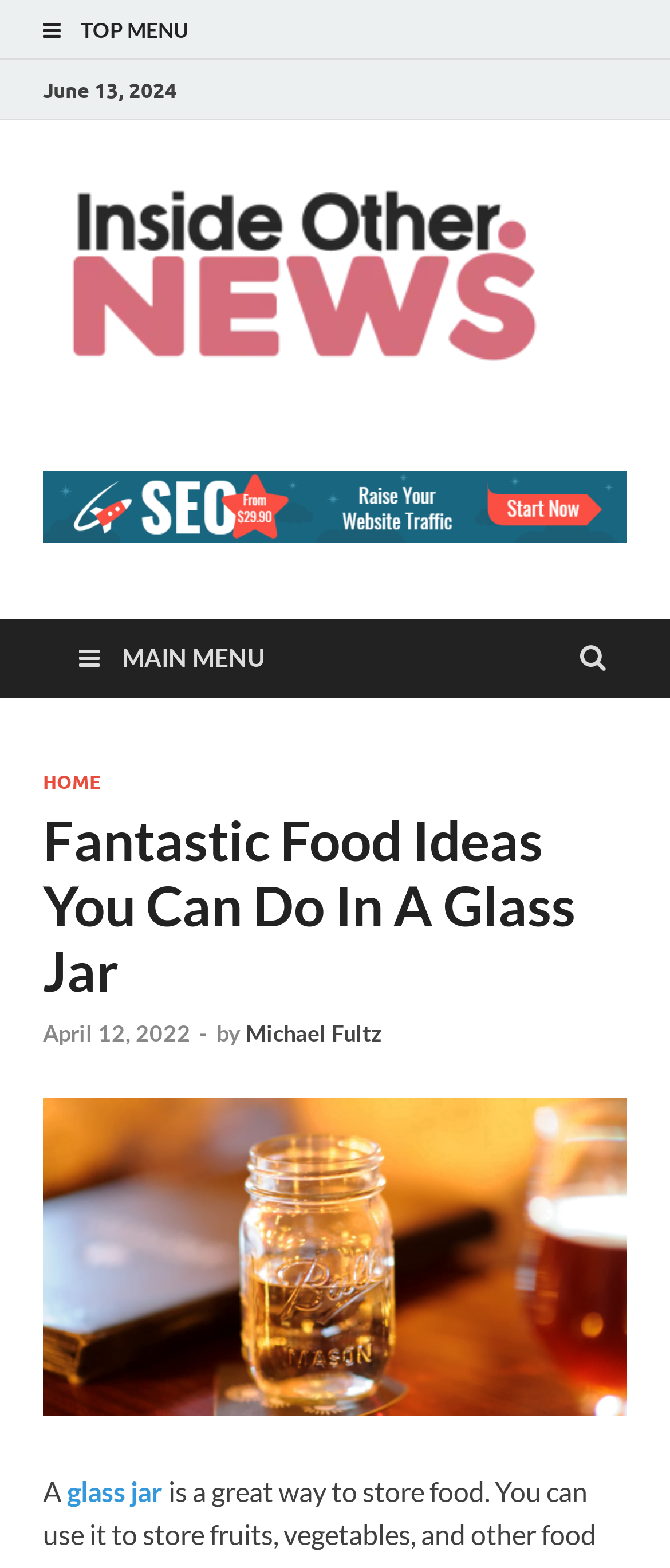Identify the bounding box coordinates of the region I need to click to complete this instruction: "visit Inside Other News".

[0.064, 0.224, 0.841, 0.244]